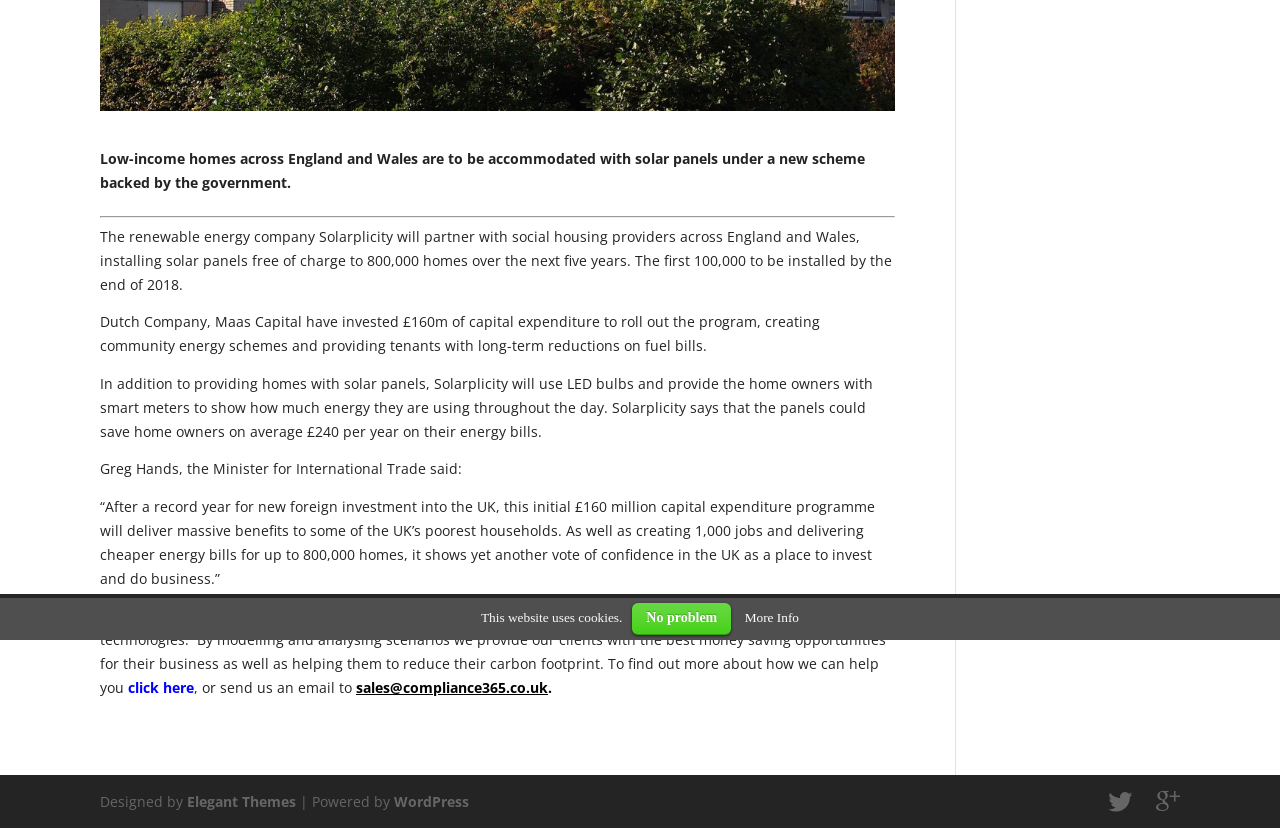Extract the bounding box of the UI element described as: "sales@compliance365.co.uk".

[0.278, 0.819, 0.428, 0.842]